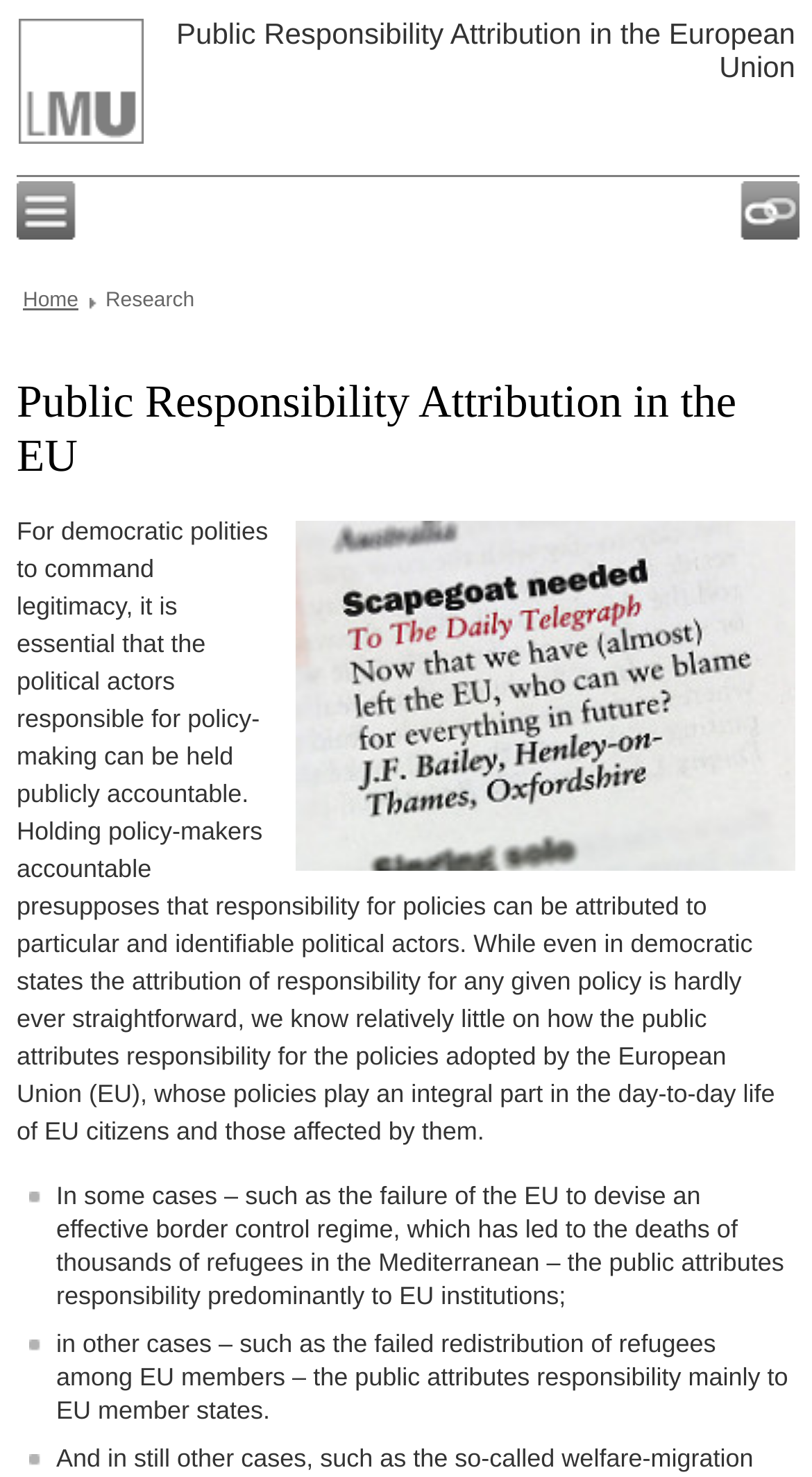Who is responsible for policy-making in the EU?
Using the visual information, reply with a single word or short phrase.

Political actors